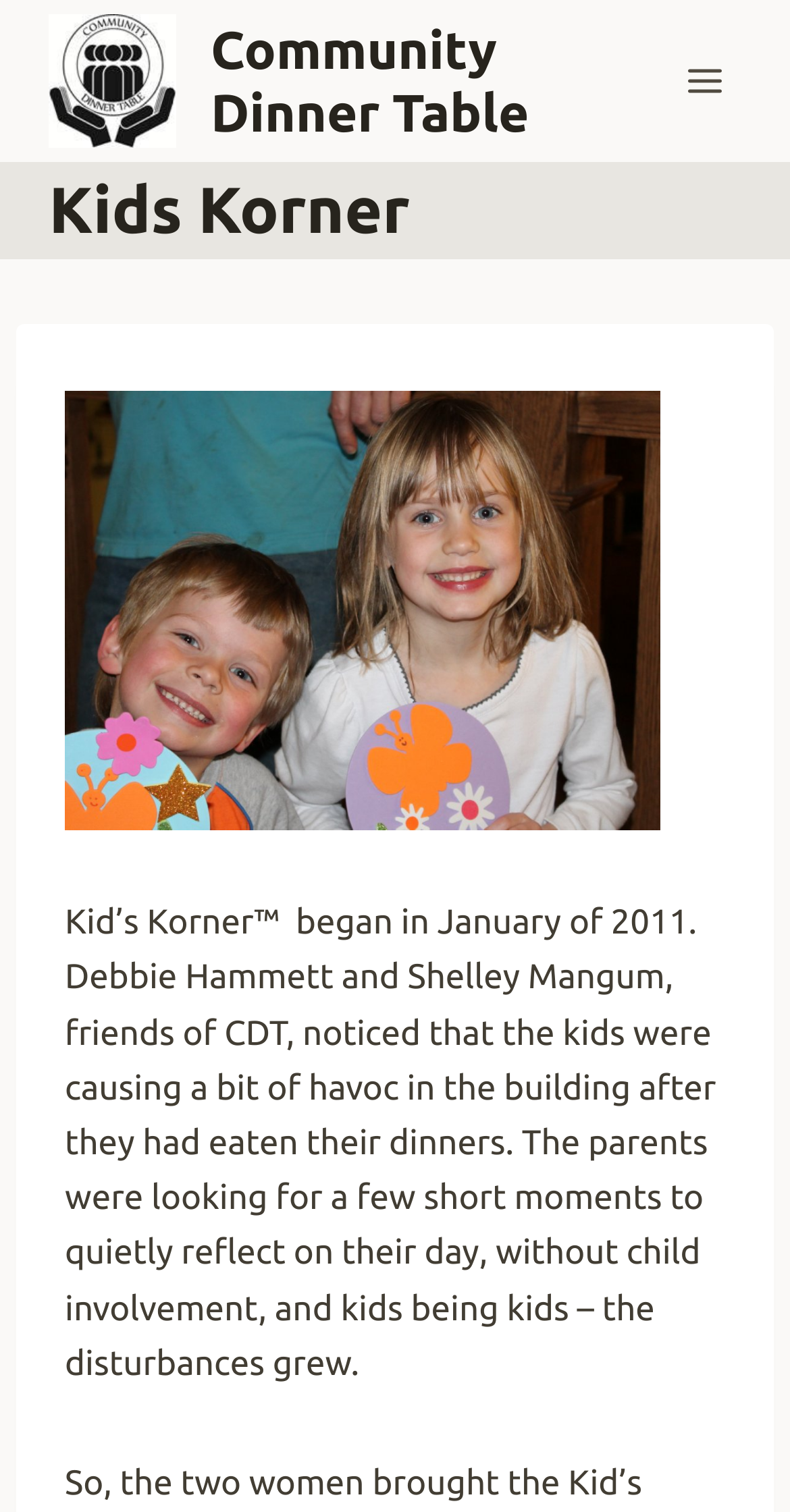Summarize the webpage with intricate details.

The webpage is about Kids Korner, a community dinner table initiative. At the top left, there is a heading "Kids Korner" in a prominent font size. Below the heading, there is a figure containing a link "KK-Kids1" with an associated image. This image takes up a significant portion of the page, spanning from the left to the right, and from the top to about halfway down the page.

To the top right, there is a button labeled "Open menu" which is not expanded by default. Next to the button, there is a link "Community Dinner Table Community Dinner Table" with an associated image that is smaller than the "KK-Kids1" image. This link and image combination is positioned at the top of the page, spanning from the left edge of the button to about three-quarters of the way across the page.

Below the image and link combination, there is a block of static text that provides information about the history of Kid's Korner. The text explains that the initiative began in 2011, founded by Debbie Hammett and Shelley Mangum, who noticed that kids were causing a disturbance in the building after dinner, and wanted to provide a quiet space for parents to reflect. This text block takes up the lower half of the page, spanning from the left edge to about 90% of the way across the page.